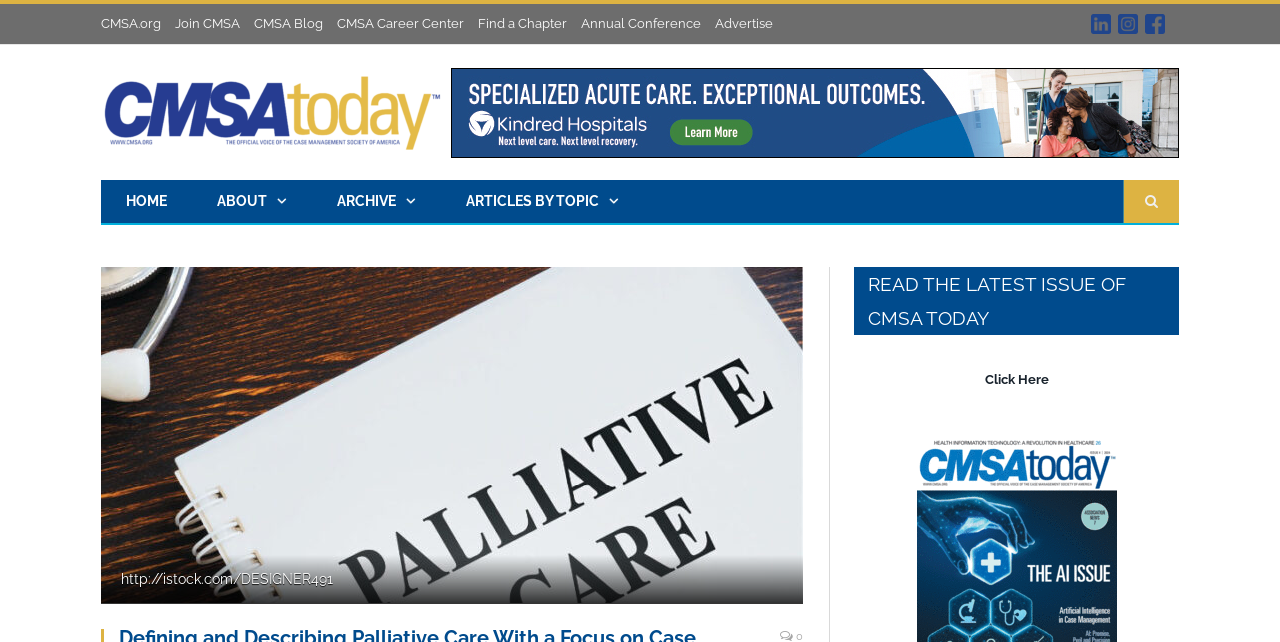What is the topic of the article?
Give a one-word or short-phrase answer derived from the screenshot.

Palliative Care and Case Management